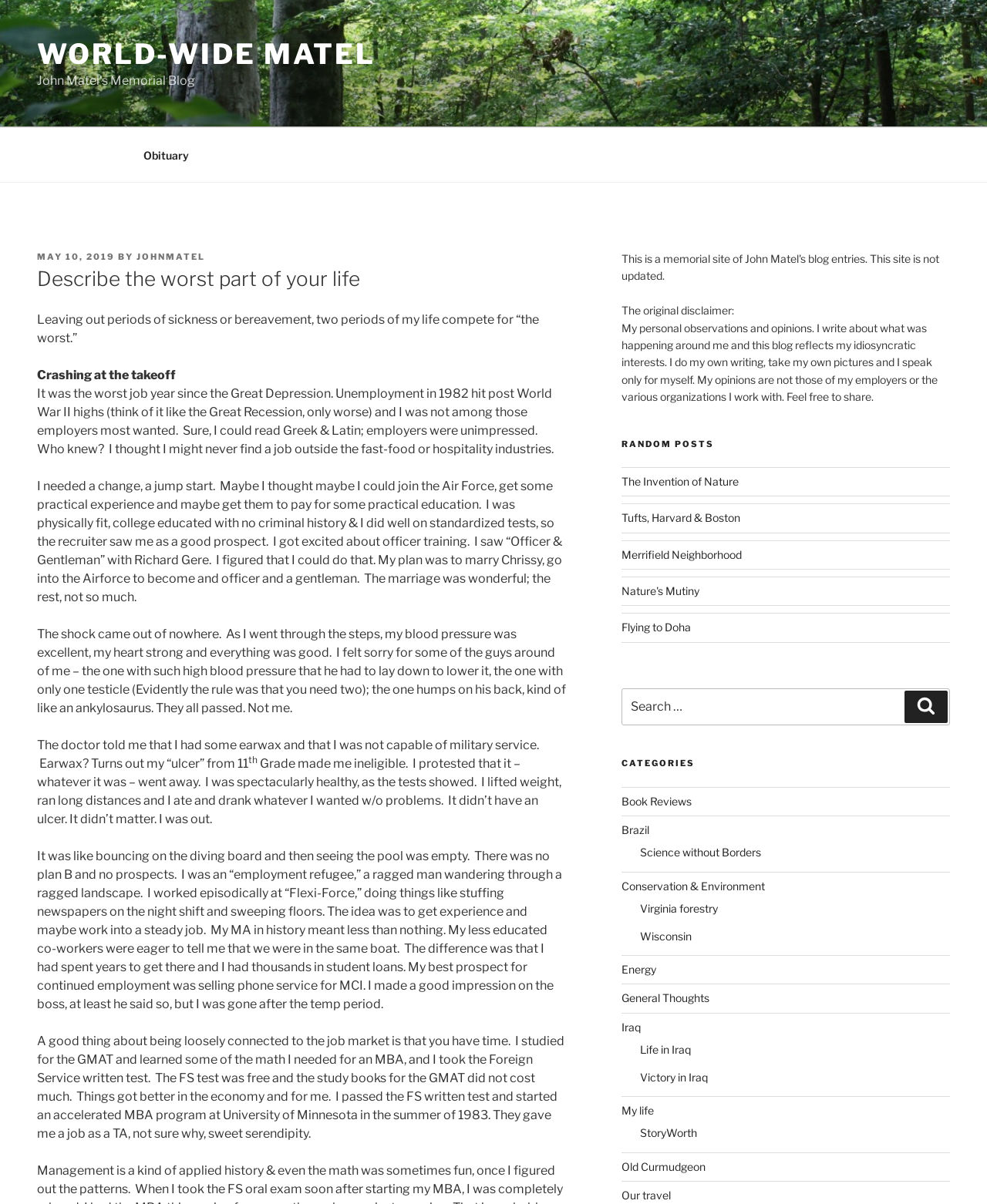Provide the bounding box coordinates for the UI element that is described by this text: "The obligatory first-day-of-school-post". The coordinates should be in the form of four float numbers between 0 and 1: [left, top, right, bottom].

None